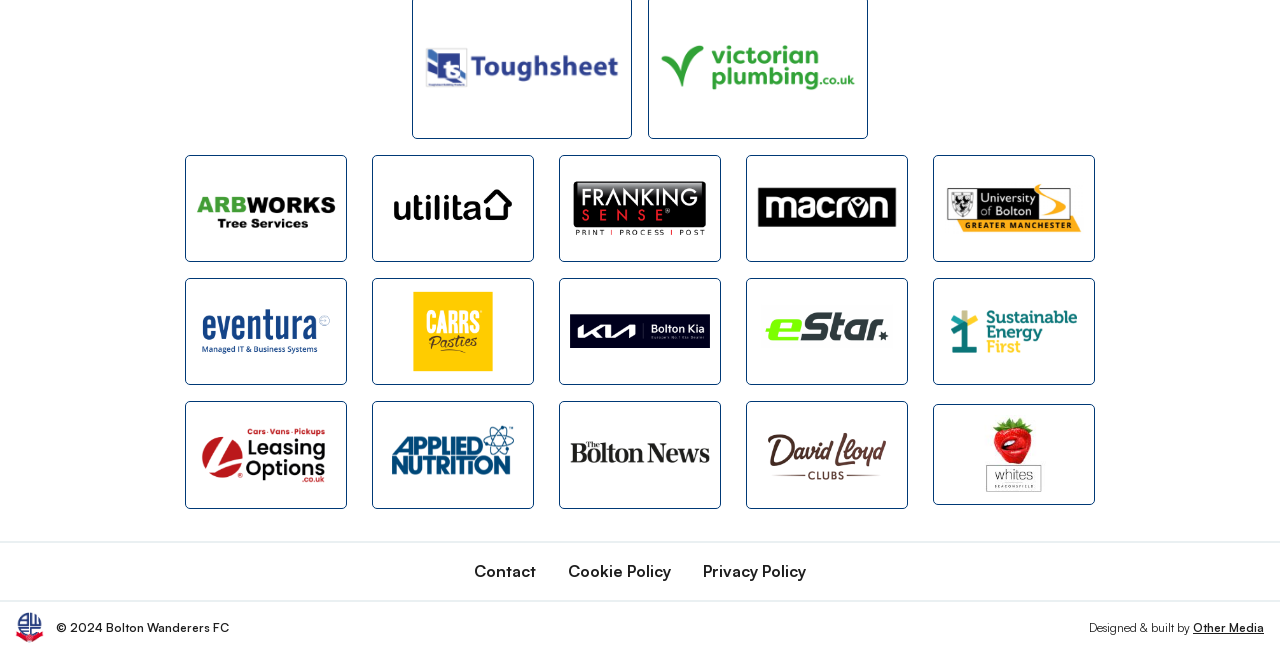What is the name of the football club?
Examine the image and give a concise answer in one word or a short phrase.

Bolton Wanderers FC